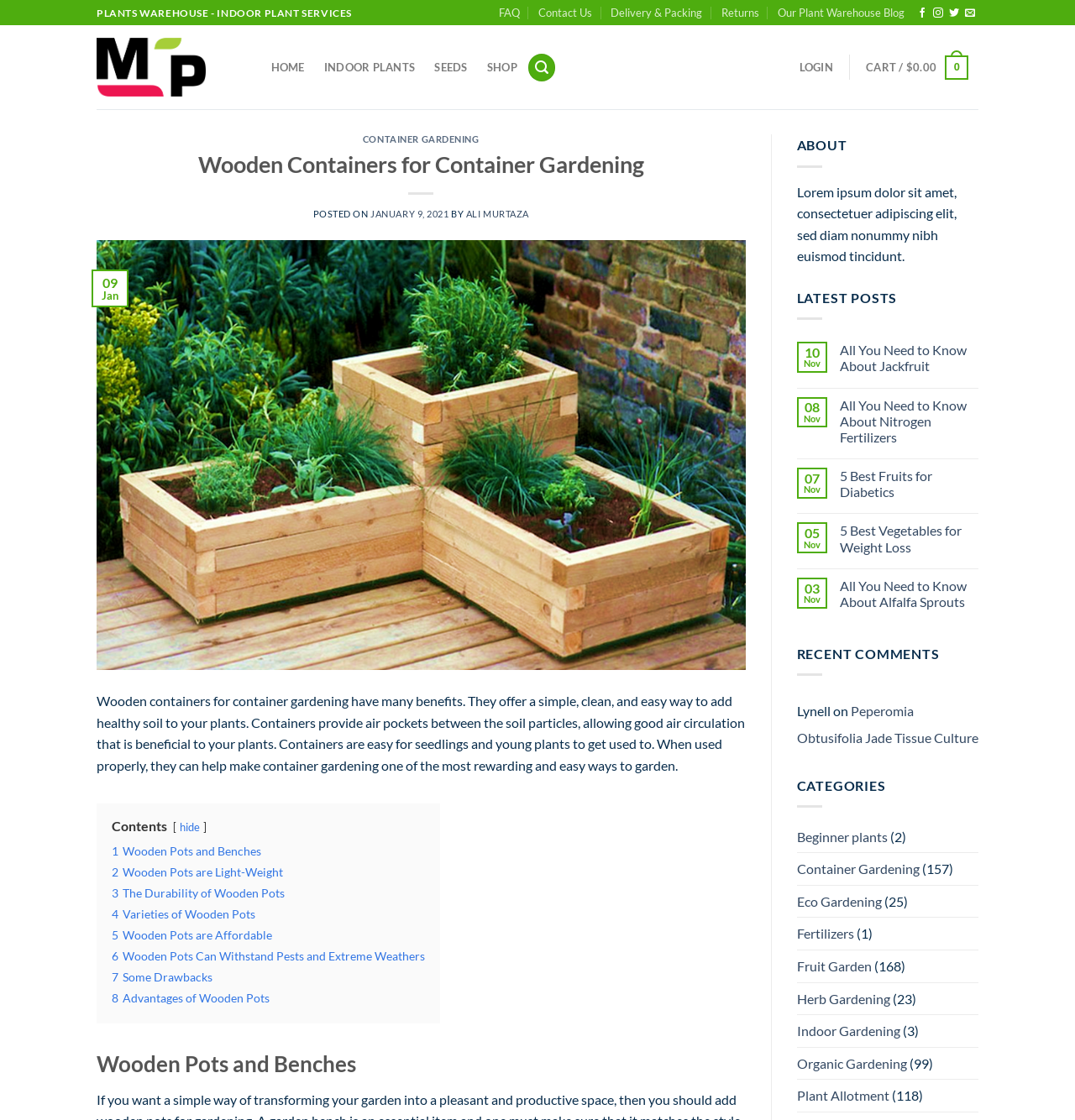How many latest posts are listed? From the image, respond with a single word or brief phrase.

5